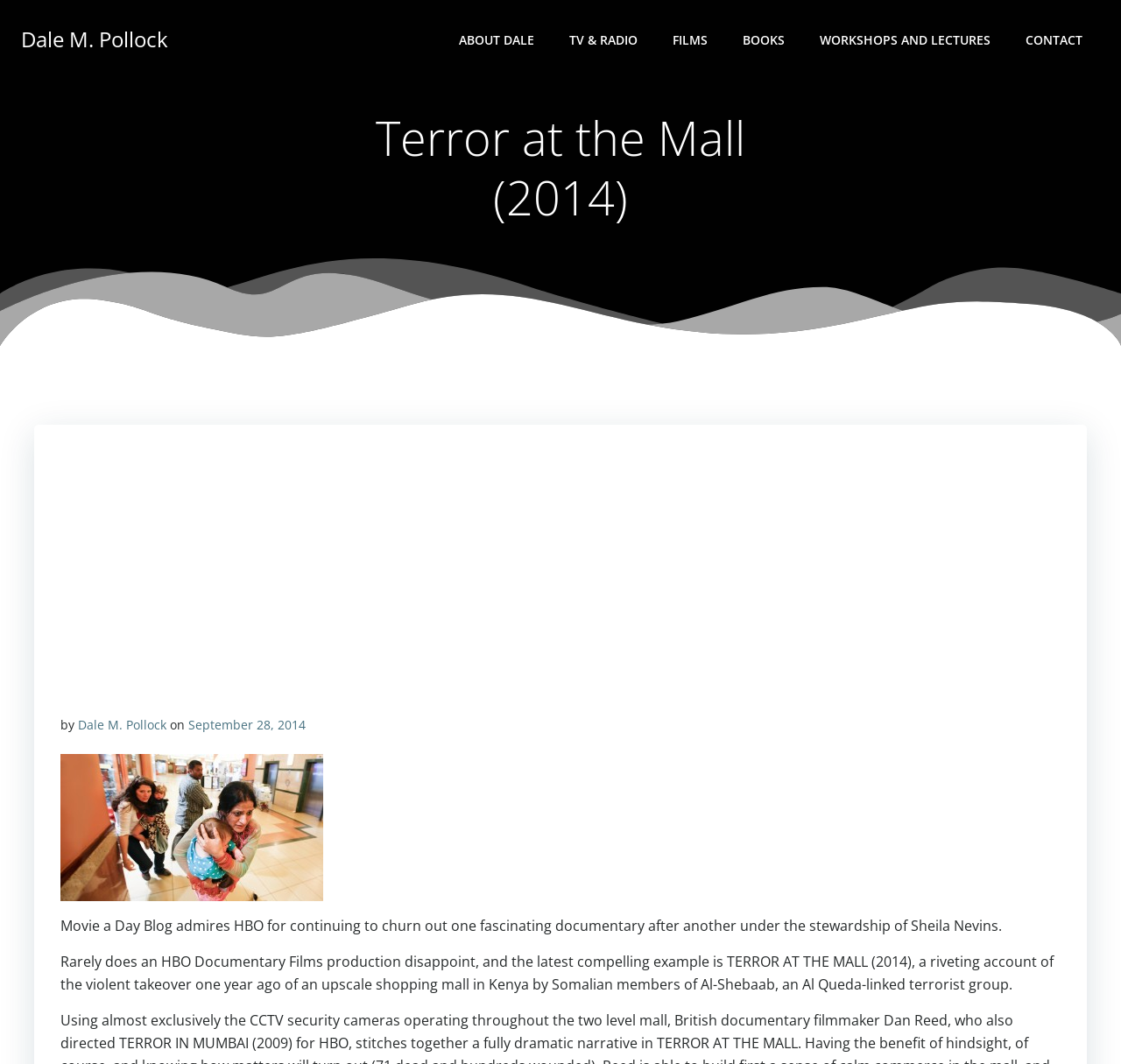Please examine the image and provide a detailed answer to the question: Who is the author of the blog post?

I found the answer by looking at the link element 'Dale M. Pollock' which is located near the top of the webpage, indicating that it is the author of the blog post.